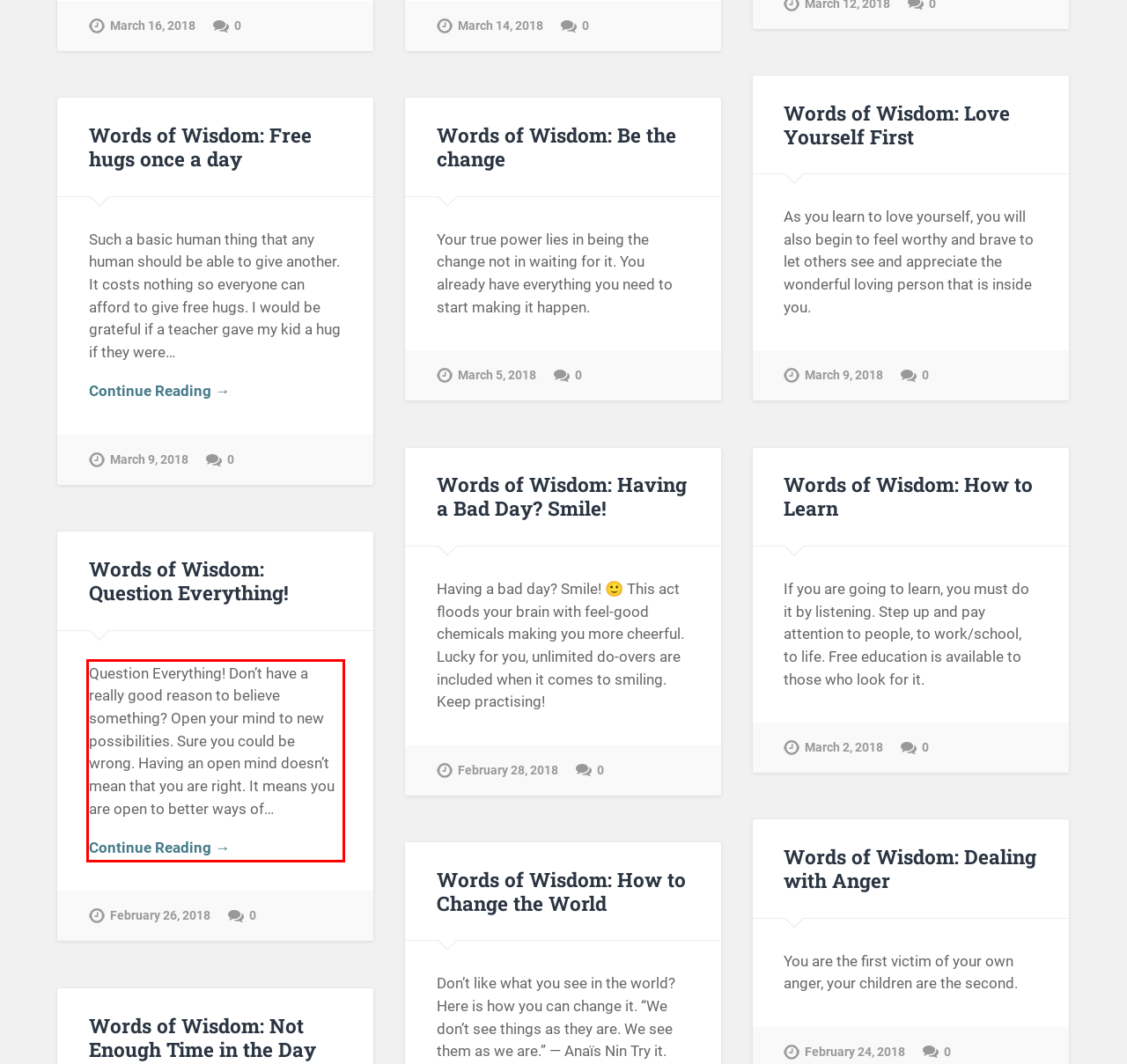You are given a screenshot showing a webpage with a red bounding box. Perform OCR to capture the text within the red bounding box.

Question Everything! Don’t have a really good reason to believe something? Open your mind to new possibilities. Sure you could be wrong. Having an open mind doesn’t mean that you are right. It means you are open to better ways of… Continue Reading →